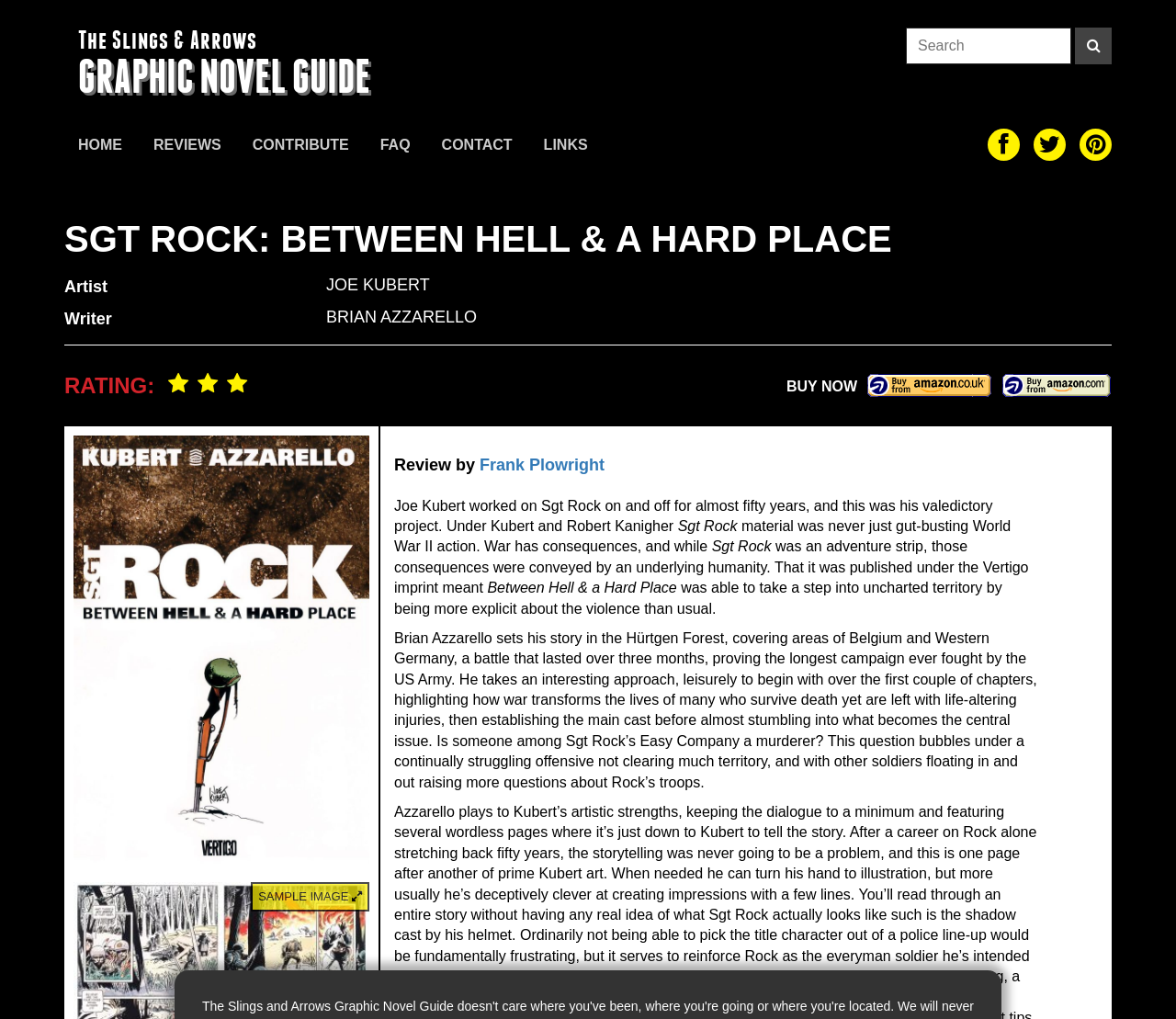Based on the element description: "Description", identify the bounding box coordinates for this UI element. The coordinates must be four float numbers between 0 and 1, listed as [left, top, right, bottom].

None